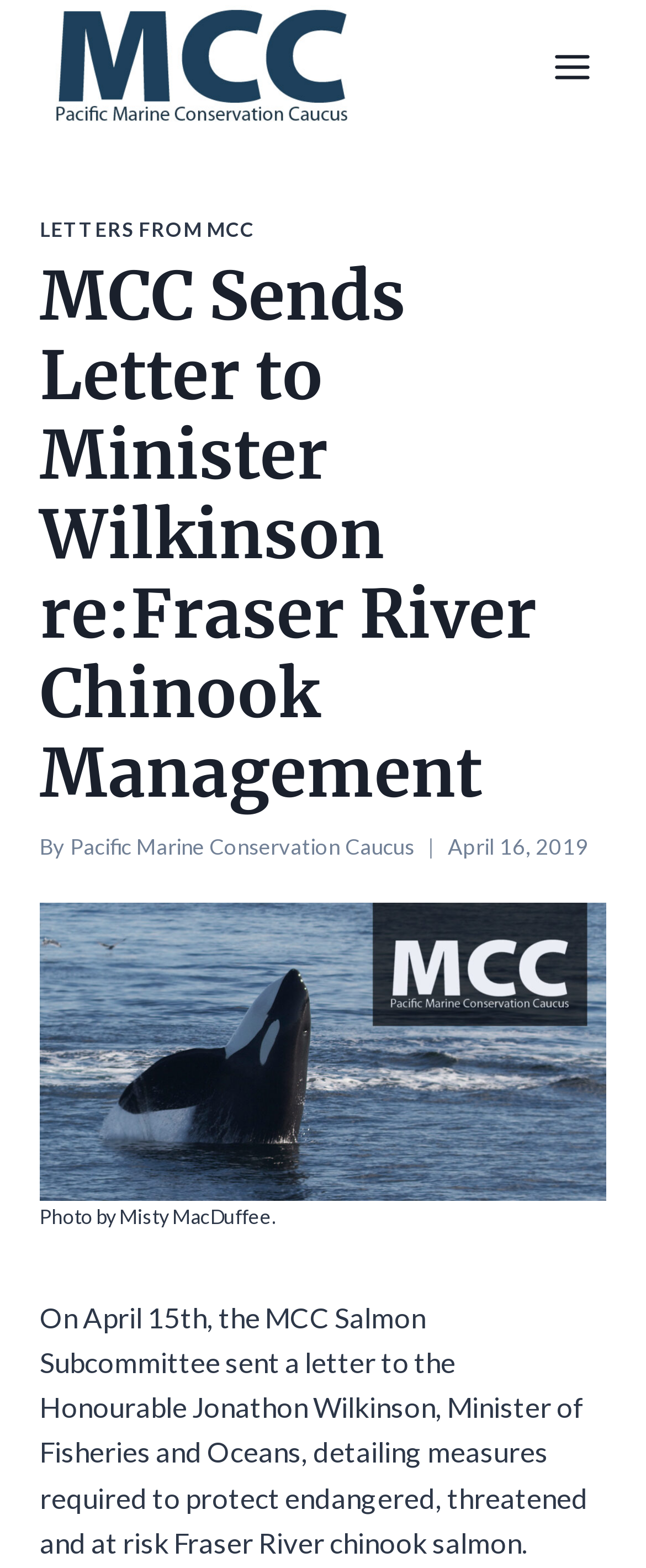Identify and provide the main heading of the webpage.

MCC Sends Letter to Minister Wilkinson re:Fraser River Chinook Management